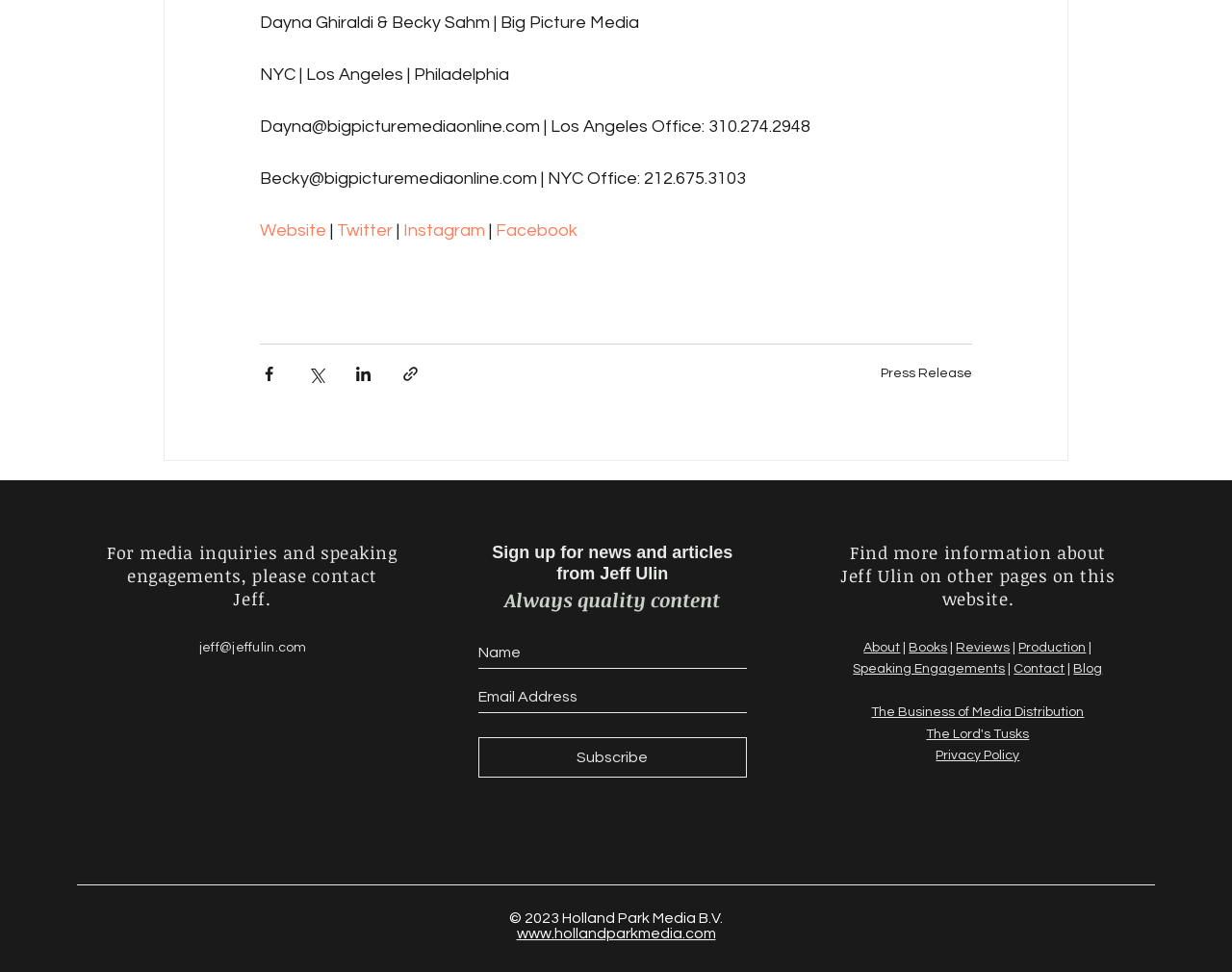What is the email address of Dayna Ghiraldi?
Please give a detailed and elaborate answer to the question.

I found the answer by looking at the StaticText element 'Dayna@bigpicturemediaonline.com | Los Angeles Office: 310.274.2948' which is located at the top left of the webpage.